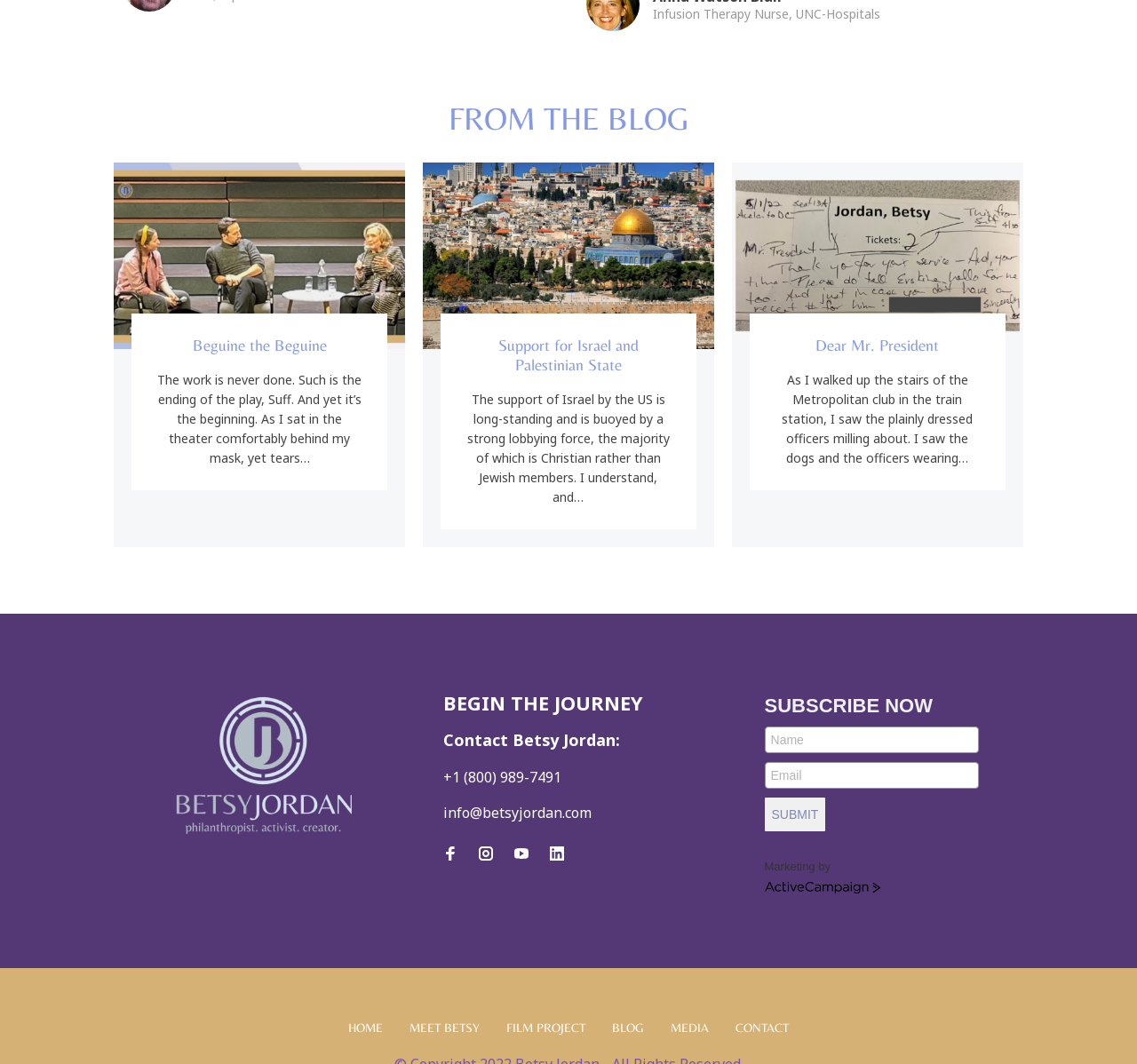Identify the bounding box coordinates of the section to be clicked to complete the task described by the following instruction: "Contact Betsy Jordan". The coordinates should be four float numbers between 0 and 1, formatted as [left, top, right, bottom].

[0.39, 0.685, 0.542, 0.705]